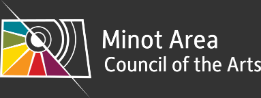What is the purpose of the organization? Observe the screenshot and provide a one-word or short phrase answer.

Foster cultural diversity and support local artists